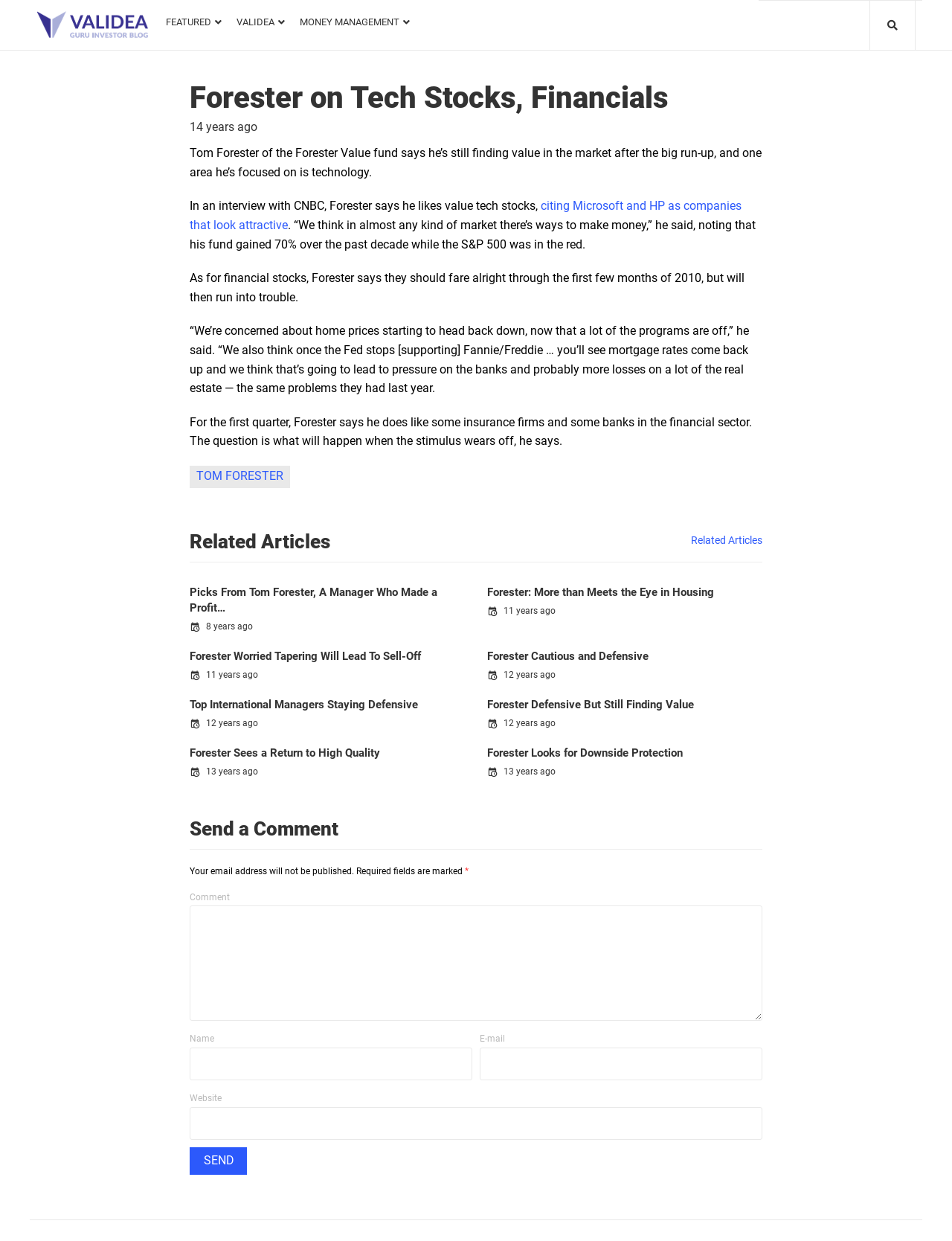Show me the bounding box coordinates of the clickable region to achieve the task as per the instruction: "Click on the 'FEATURED' link".

[0.166, 0.007, 0.241, 0.028]